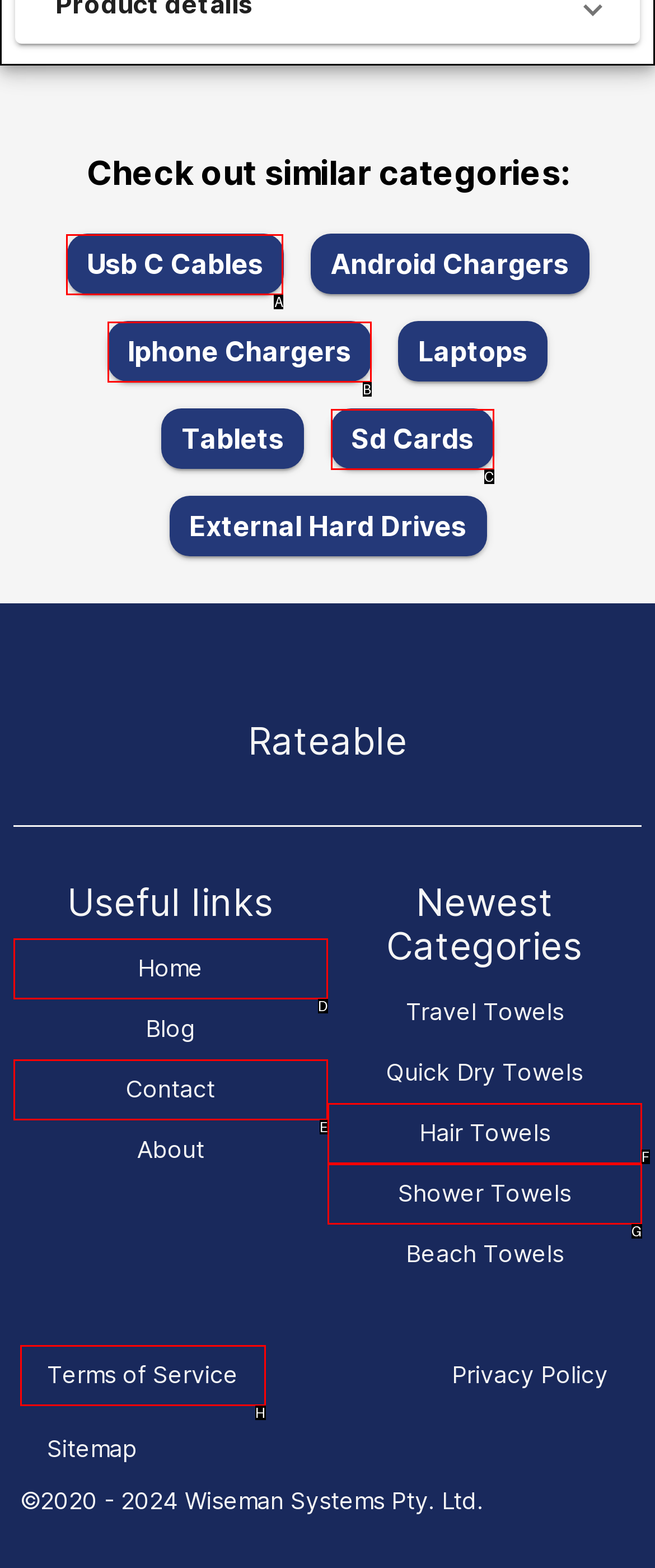Choose the option that matches the following description: Hair Towels
Reply with the letter of the selected option directly.

F